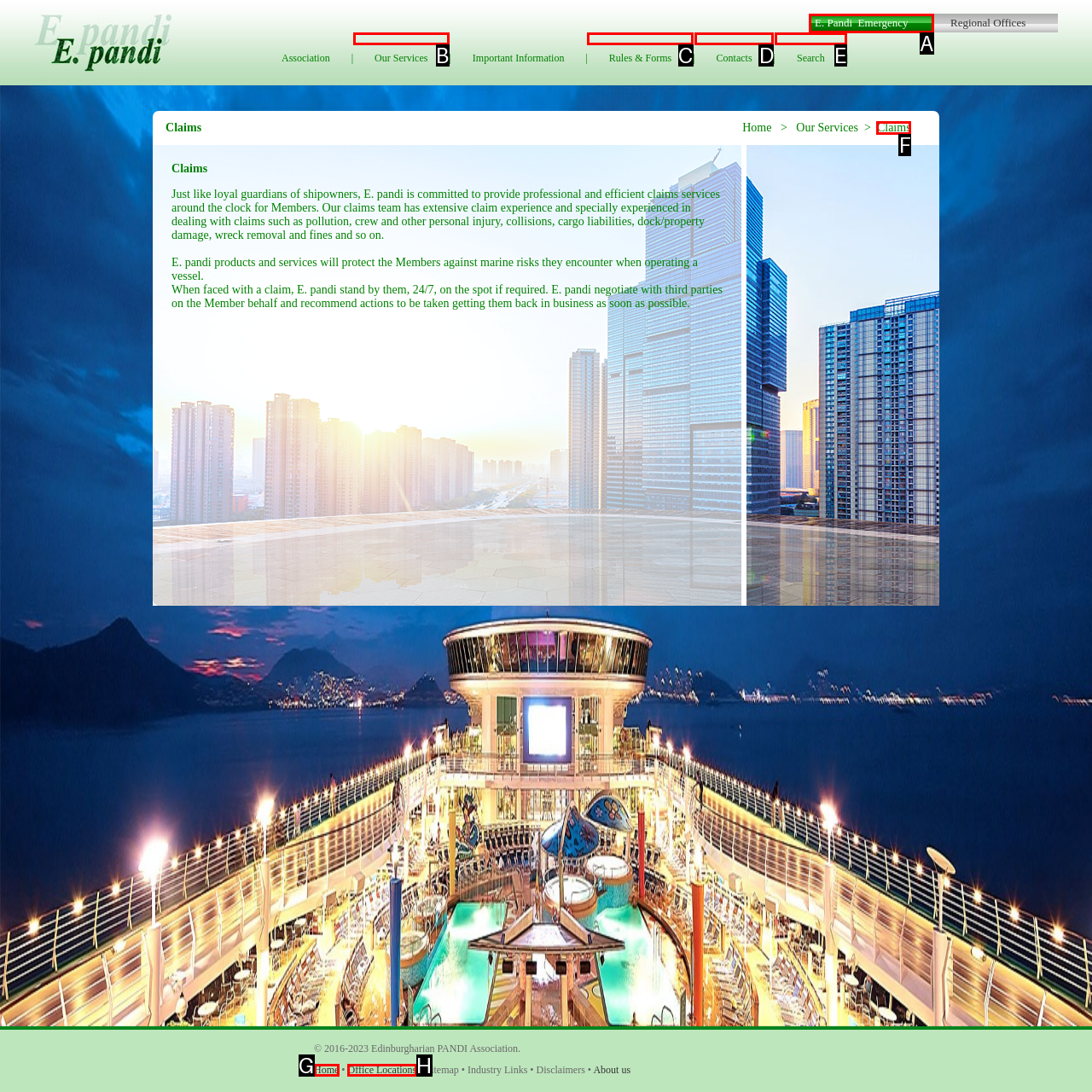Which option should be clicked to execute the following task: Search for something? Respond with the letter of the selected option.

E